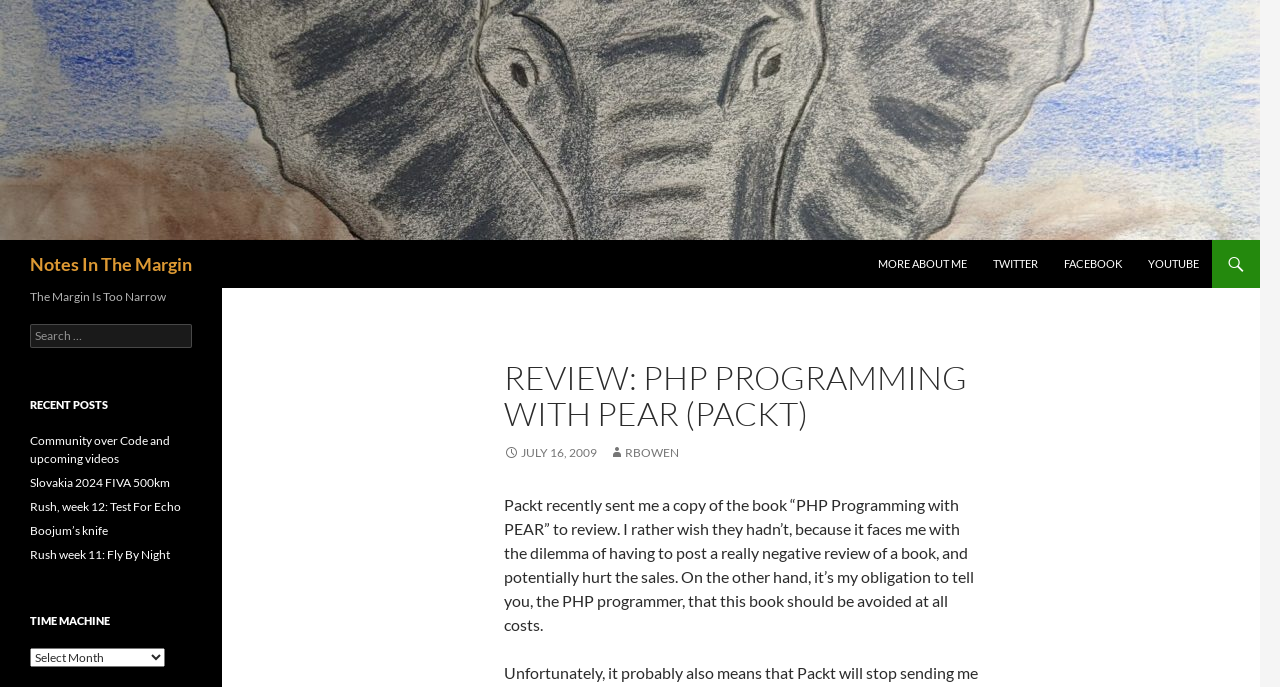What is the book being reviewed?
Make sure to answer the question with a detailed and comprehensive explanation.

The webpage is a review of a book, and the title of the book is mentioned in the heading 'REVIEW: PHP PROGRAMMING WITH PEAR (PACKT)'. This heading is a child of the header element with the bounding box coordinates [0.37, 0.524, 0.787, 0.7].